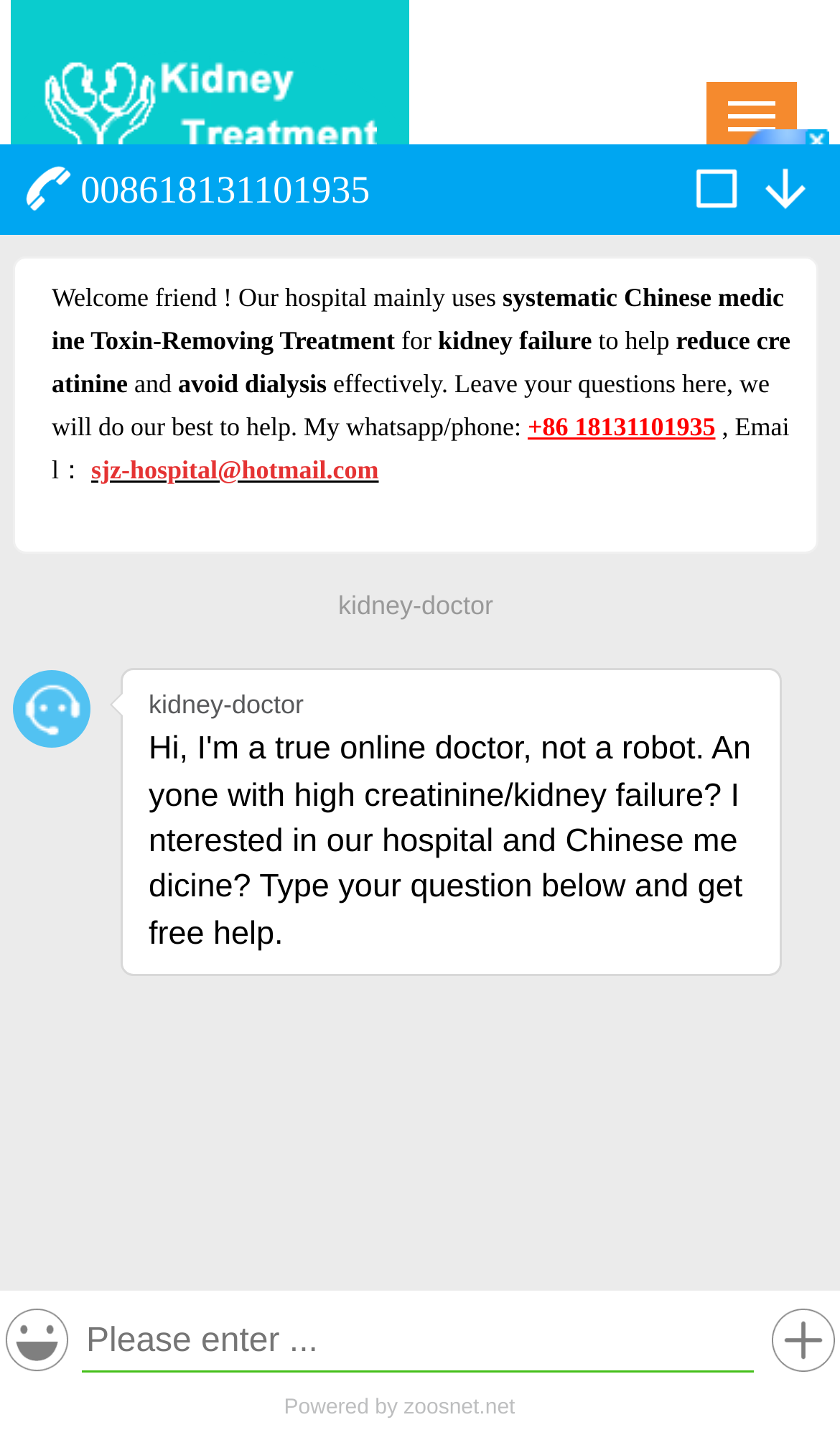Given the webpage screenshot, identify the bounding box of the UI element that matches this description: "Home".

[0.051, 0.359, 0.147, 0.383]